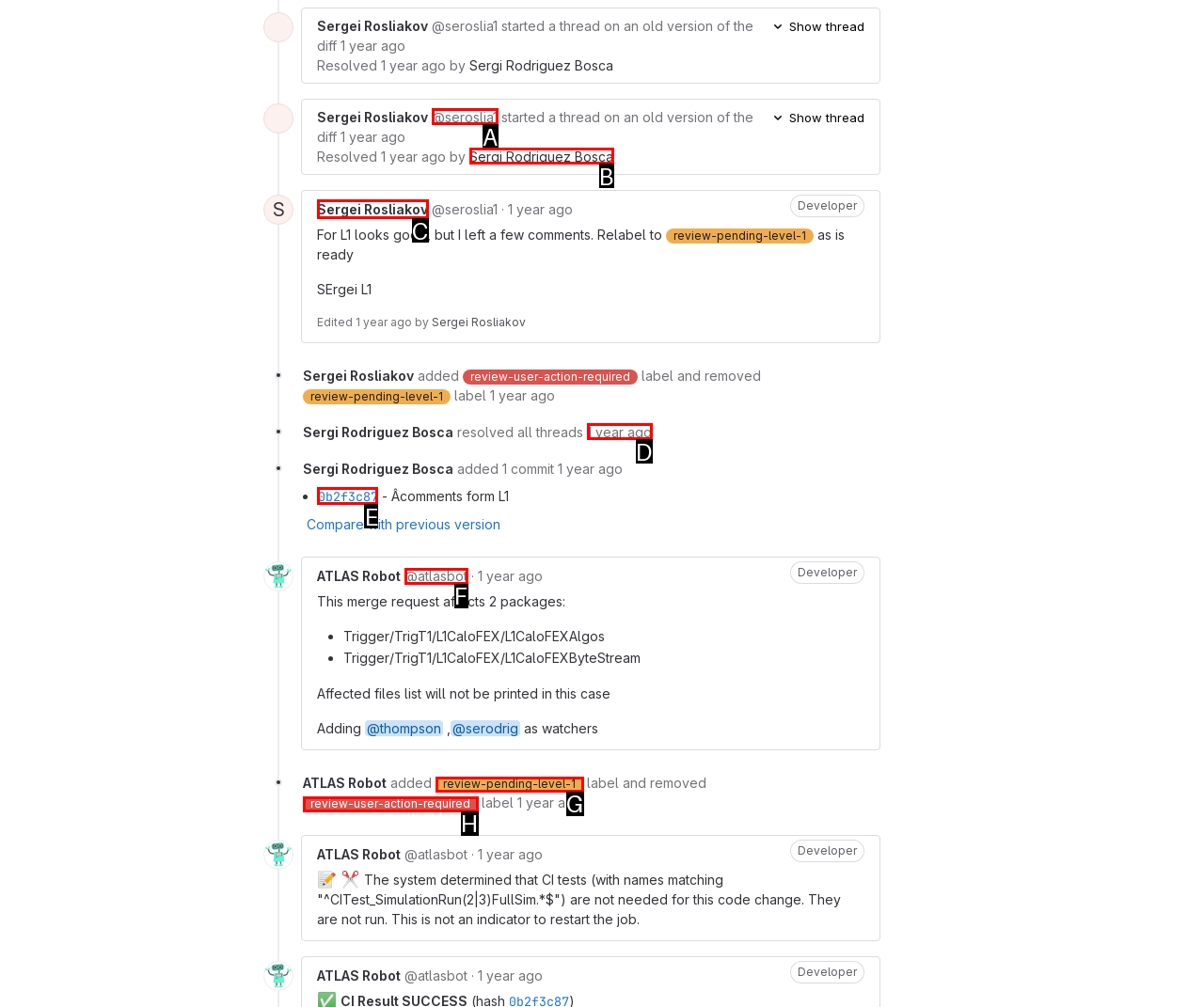Specify which UI element should be clicked to accomplish the task: Contact Us using the CONTACT FORM. Answer with the letter of the correct choice.

None